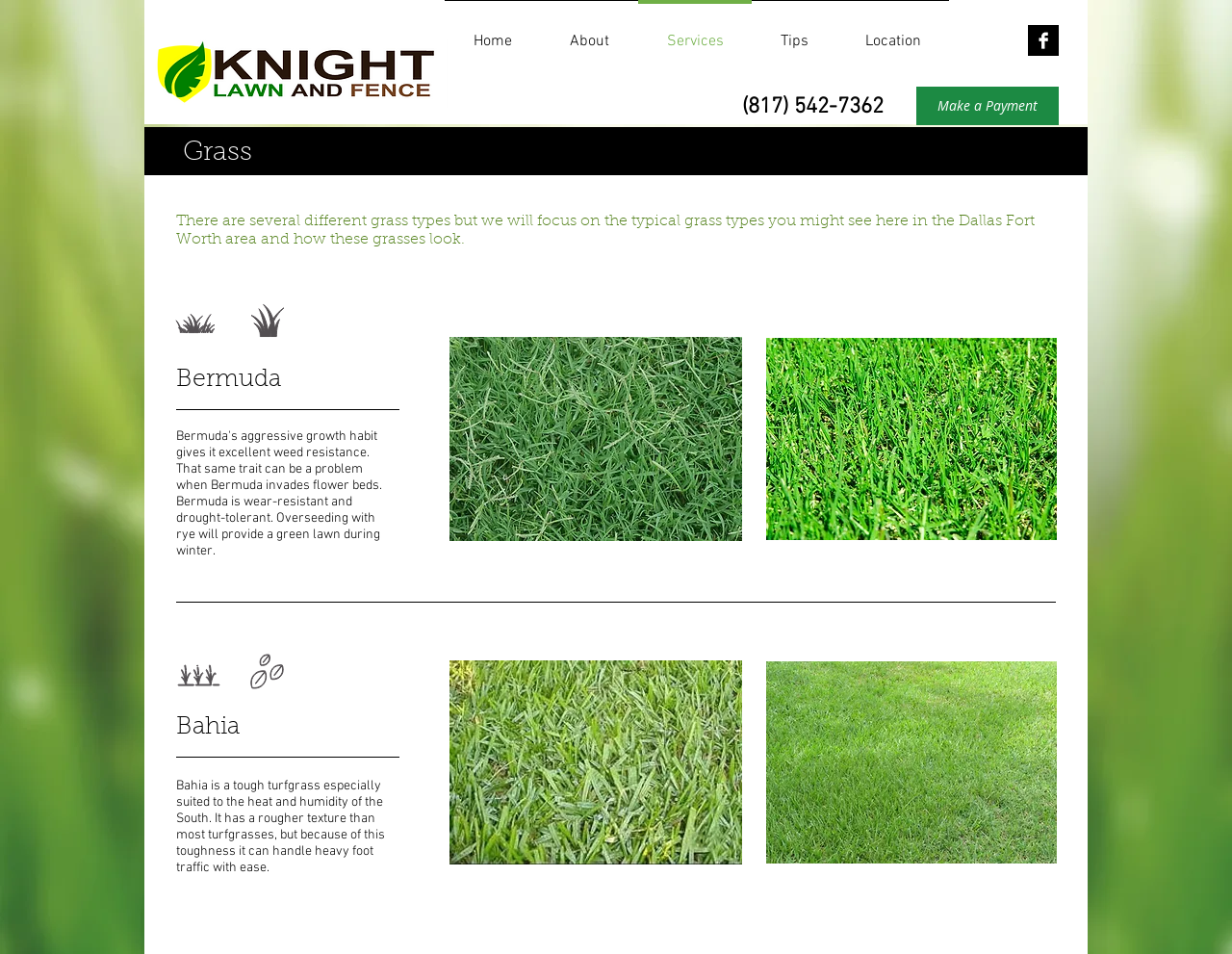Please determine the bounding box coordinates for the element that should be clicked to follow these instructions: "Call the phone number".

[0.602, 0.101, 0.717, 0.124]